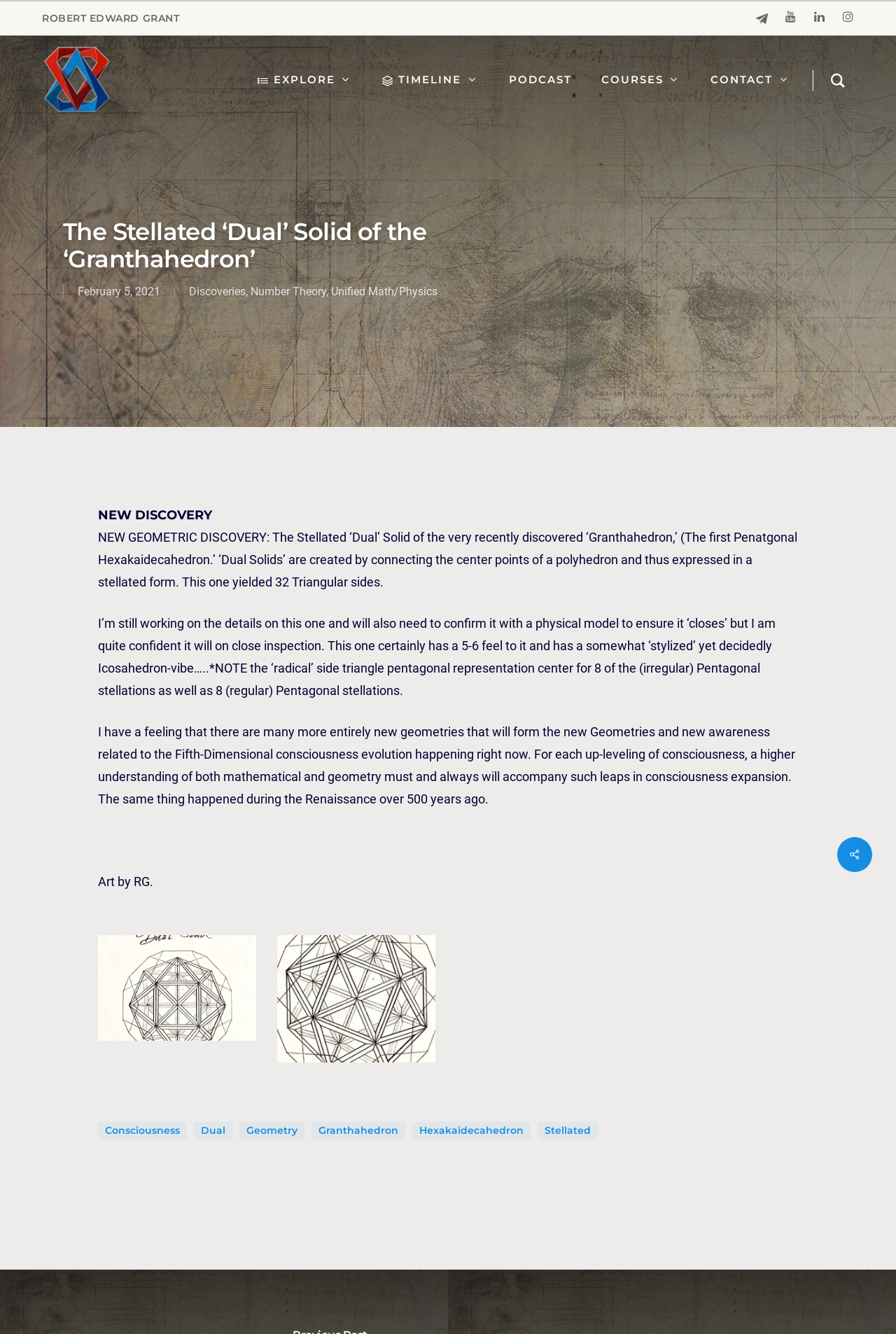What is the topic of the article on this webpage?
Please provide a comprehensive answer to the question based on the webpage screenshot.

The article on this webpage appears to be about geometry, as evidenced by the presence of terms like 'Stellated', 'Dual', 'Granthahedron', and 'Hexakaidecahedron' in the text. The article also discusses a new geometric discovery, which further supports this conclusion.